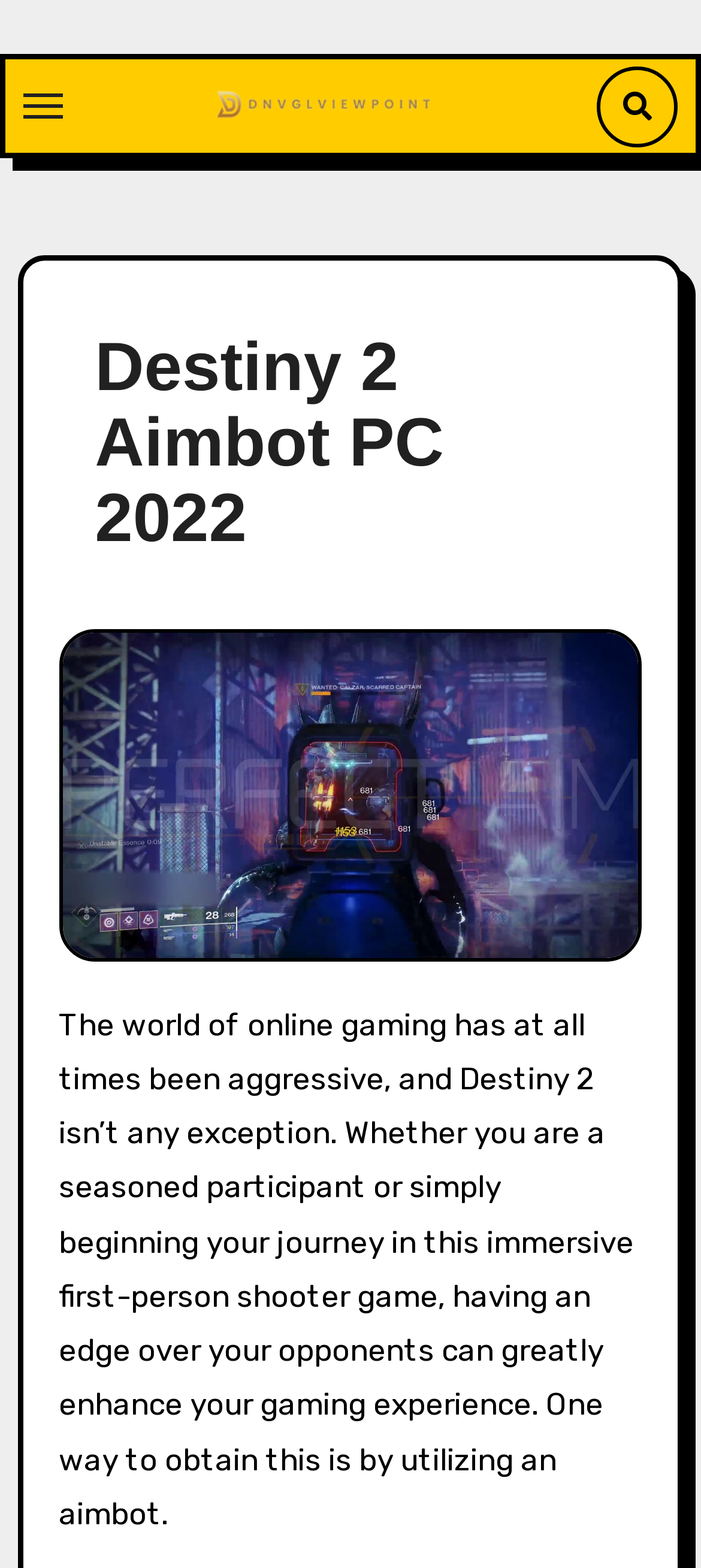Provide a comprehensive caption for the webpage.

The webpage is about Destiny 2 Aimbot for PC, focusing on precision gaming. At the top left corner, there is a button to toggle navigation. Below it, on the left side, there is a link to "dnvglviewpoint" accompanied by an image. On the right side, there is a link with an icon. 

The main heading "Destiny 2 Aimbot PC 2022" is prominently displayed in the middle of the page, with a link to the same title below it. 

Below the heading, there is a block of text that explains the importance of having an edge in online gaming, specifically in Destiny 2, and how using an aimbot can enhance the gaming experience. This text is positioned on the left side of the page, taking up most of the vertical space.